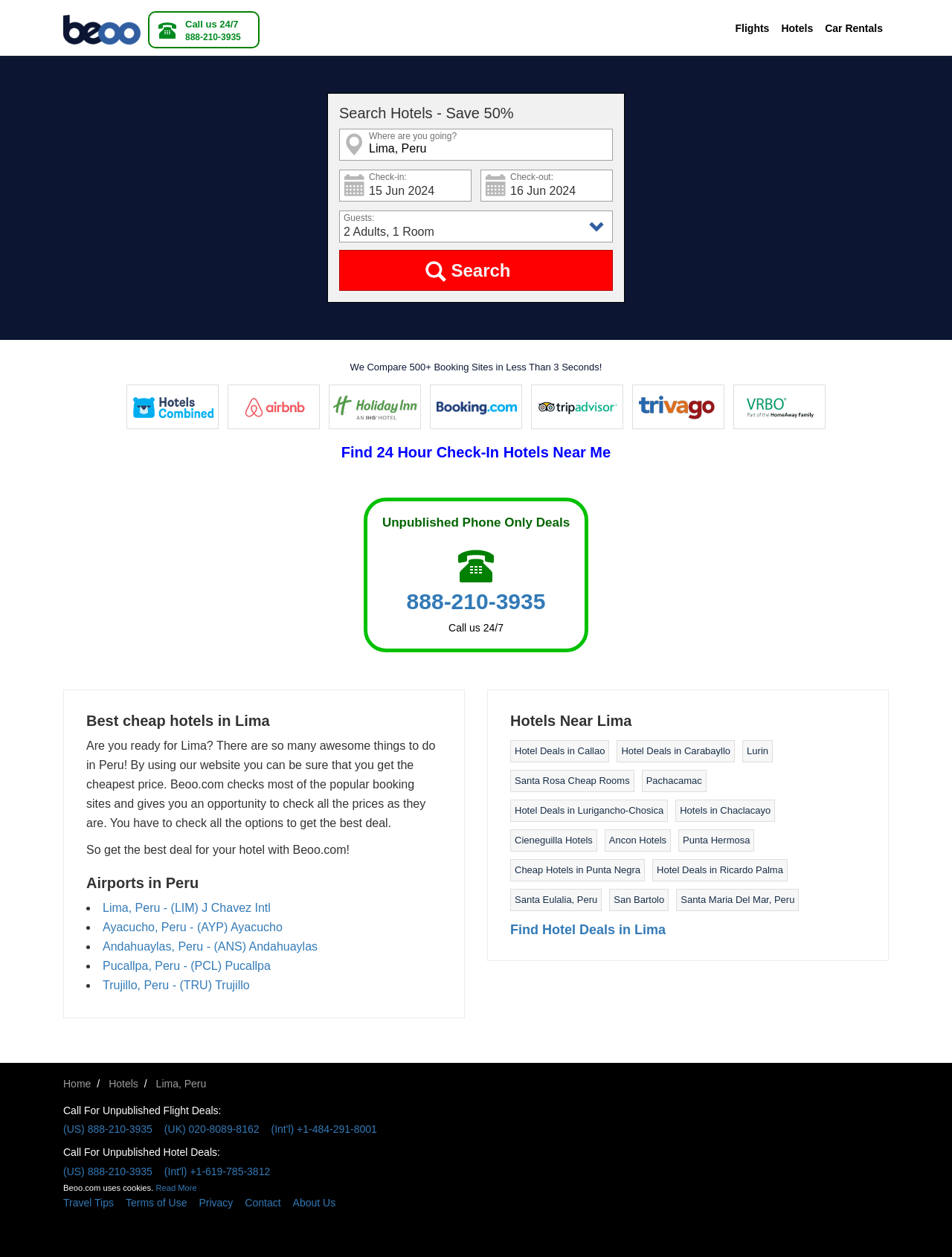Identify the bounding box coordinates for the element you need to click to achieve the following task: "Find 24 hour check-in hotels near me". The coordinates must be four float values ranging from 0 to 1, formatted as [left, top, right, bottom].

[0.358, 0.353, 0.642, 0.367]